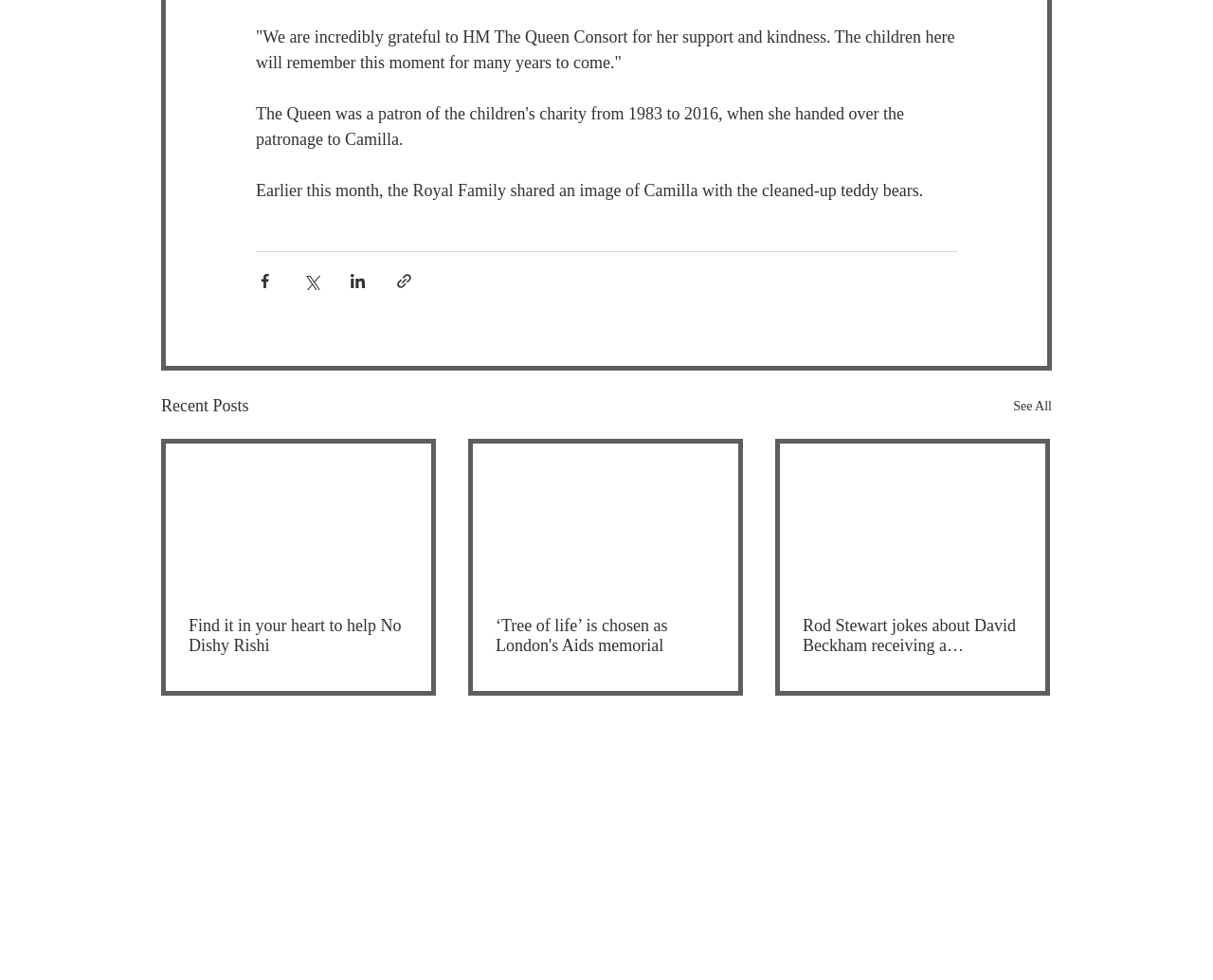What is the title of the first article in the 'Recent Posts' section?
Look at the image and respond with a one-word or short phrase answer.

No Dishy Rishi